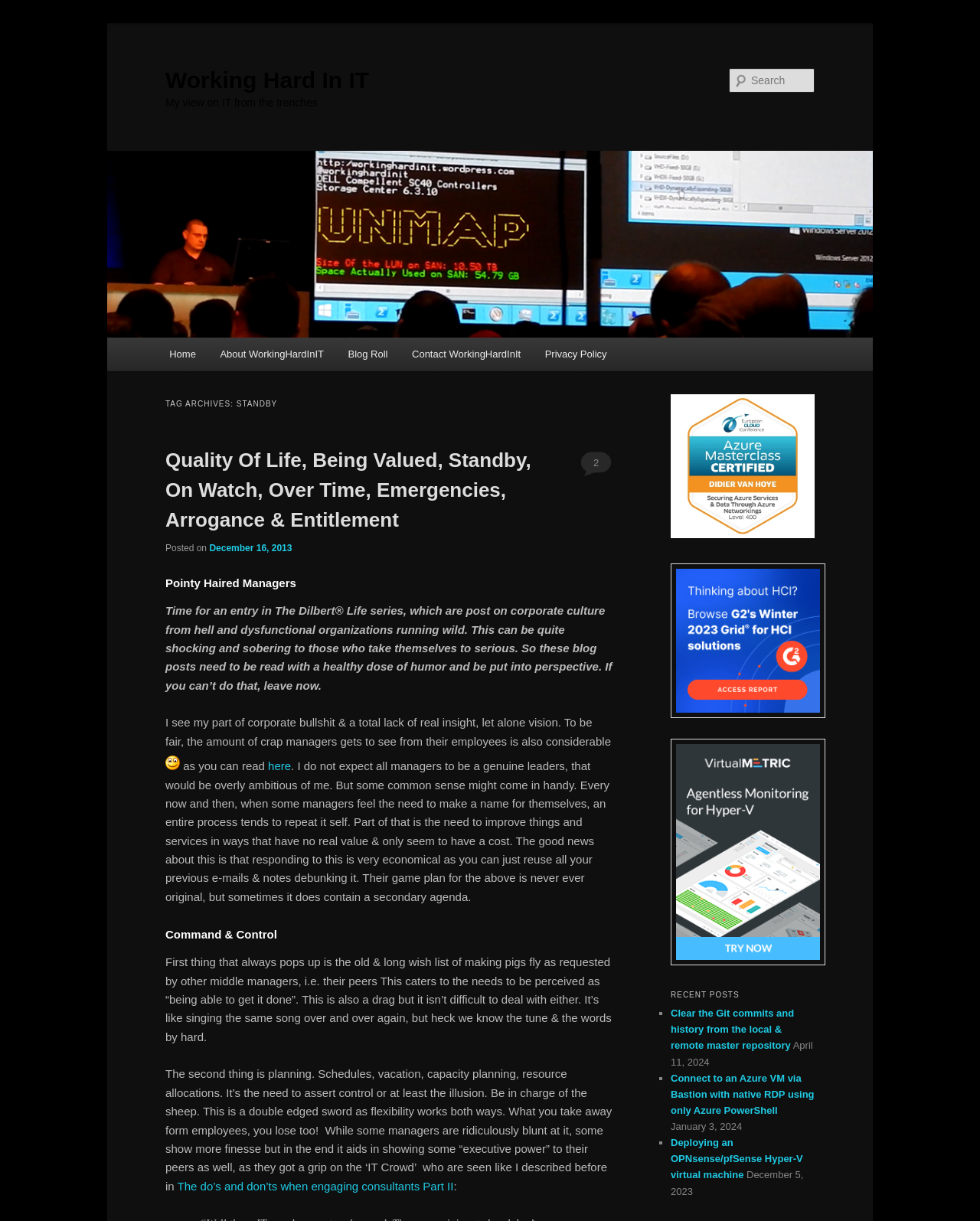Identify the bounding box coordinates for the region to click in order to carry out this instruction: "Click on the StarWind image". Provide the coordinates using four float numbers between 0 and 1, formatted as [left, top, right, bottom].

[0.684, 0.462, 0.842, 0.588]